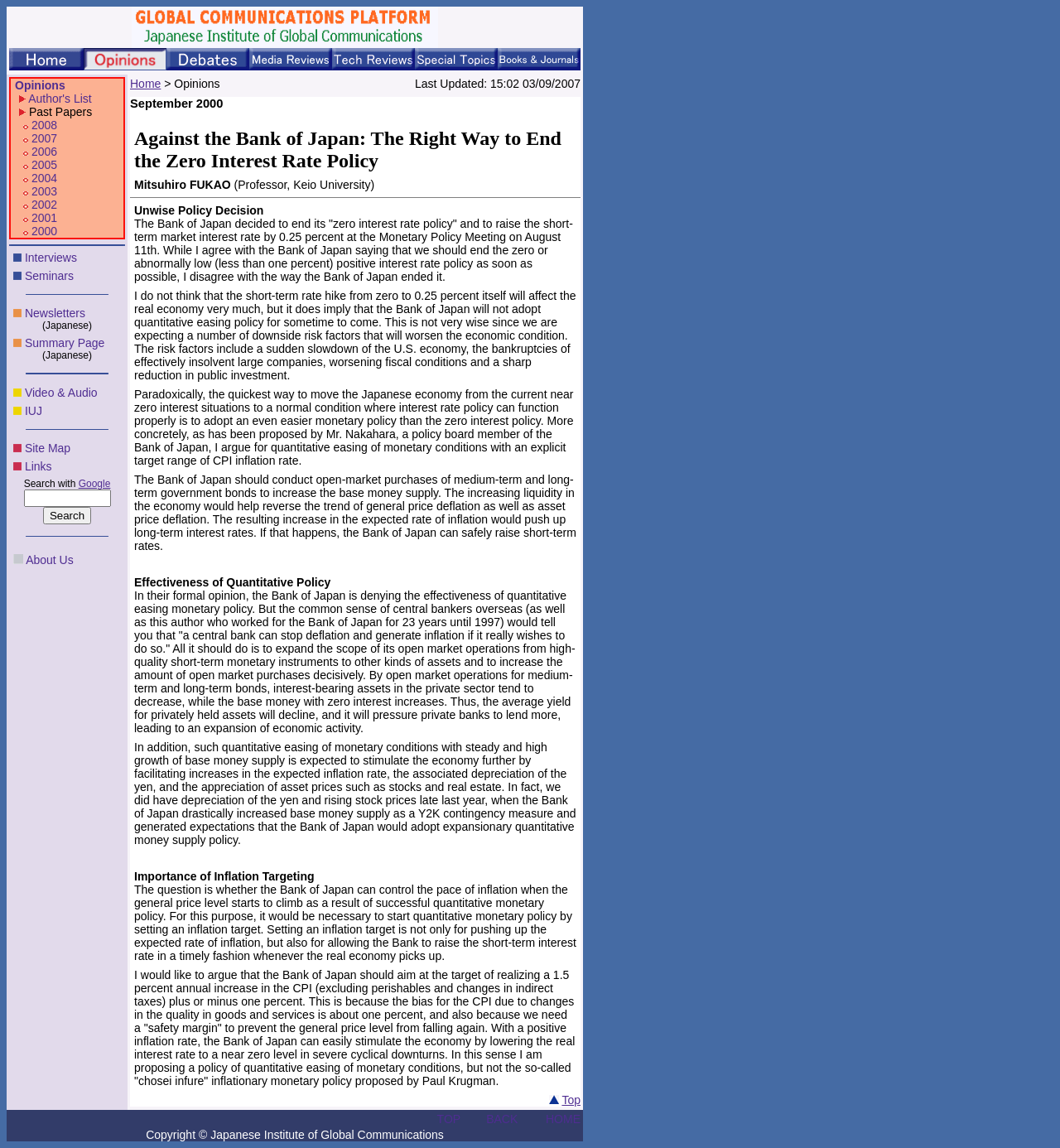Find the bounding box coordinates of the area to click in order to follow the instruction: "view author's list".

[0.027, 0.08, 0.087, 0.092]